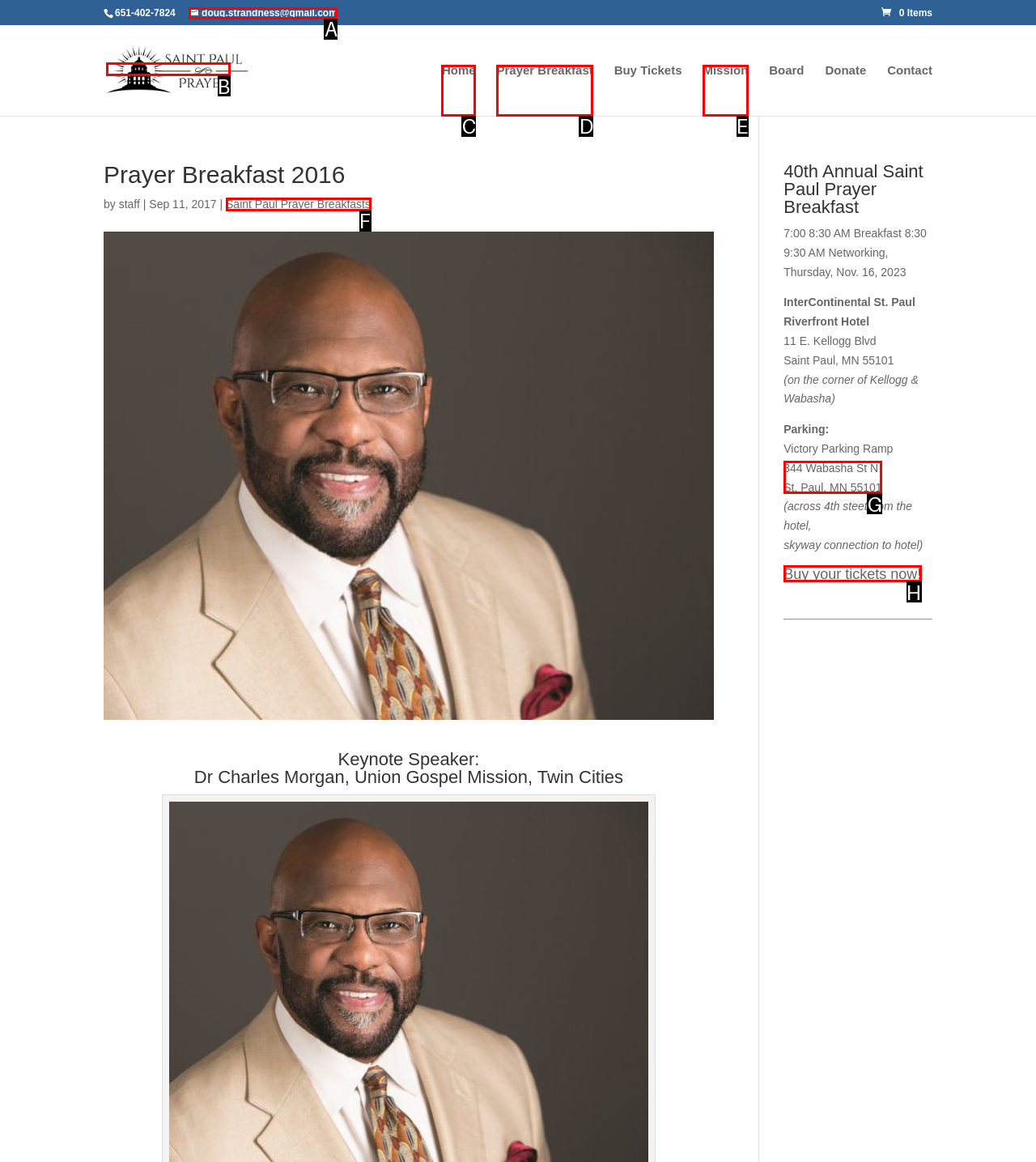Match the description: alt="Saint Paul Prayer" to the appropriate HTML element. Respond with the letter of your selected option.

B